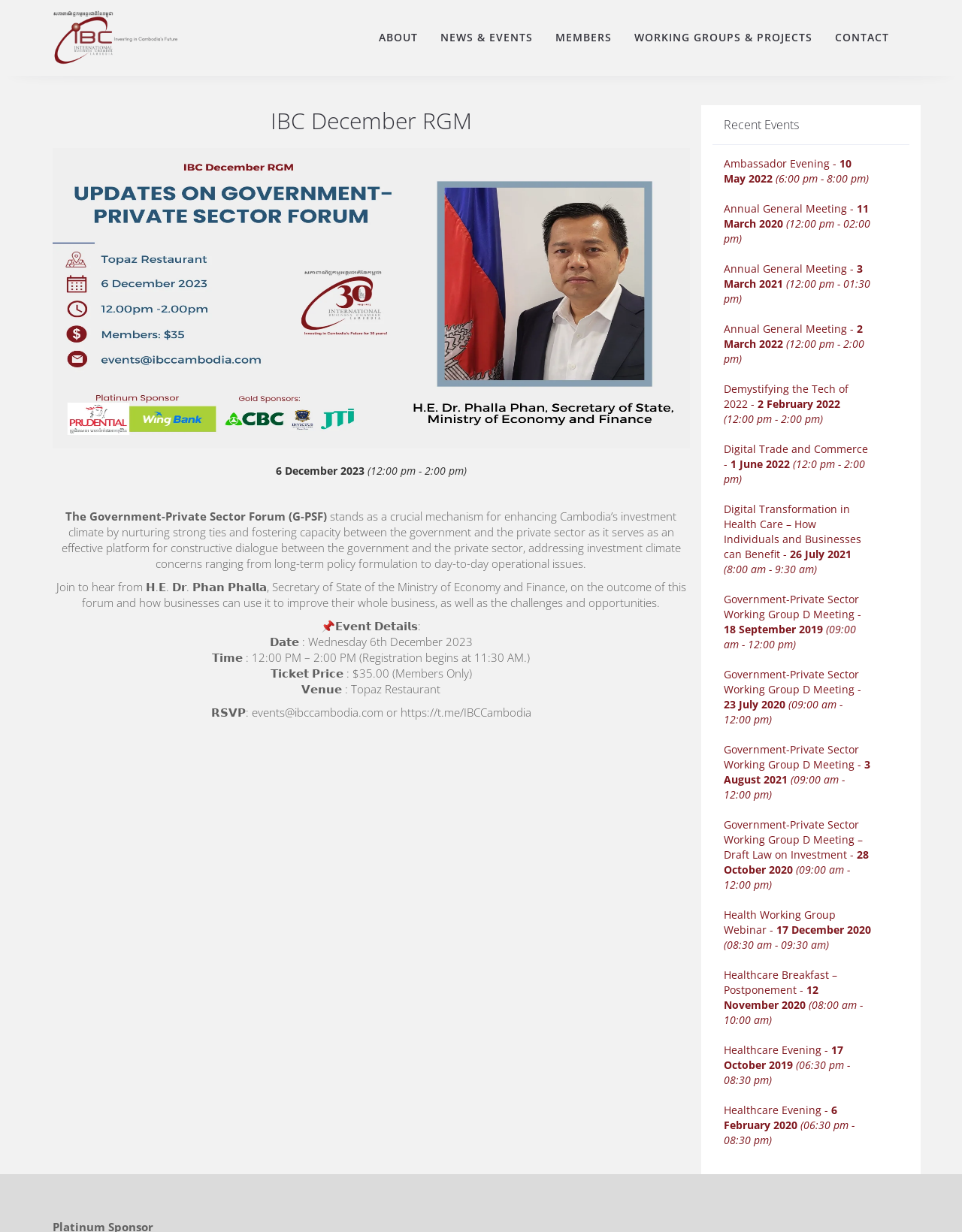Who is the speaker at the IBC December RGM event?
Please answer the question with a detailed response using the information from the screenshot.

I found the answer by looking at the StaticText element with the text 'Join to hear from 𝗛.𝗘. 𝗗𝗿. 𝗣𝗵𝗮𝗻 𝗣𝗵𝗮𝗹𝗹𝗮, Secretary of State of the Ministry of Economy and Finance...' which is located below the event details.